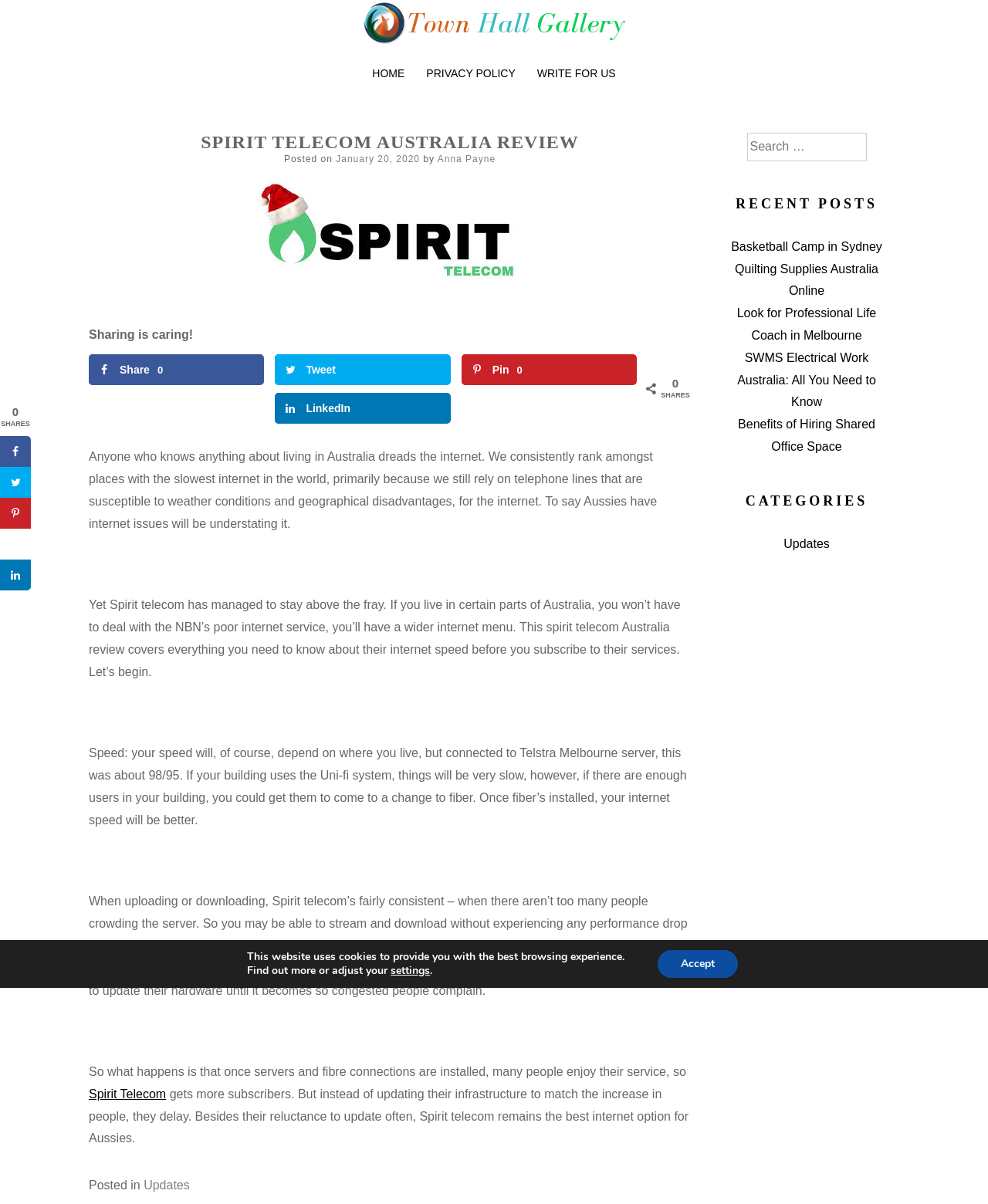Can you specify the bounding box coordinates of the area that needs to be clicked to fulfill the following instruction: "Search for something"?

[0.756, 0.11, 0.877, 0.134]